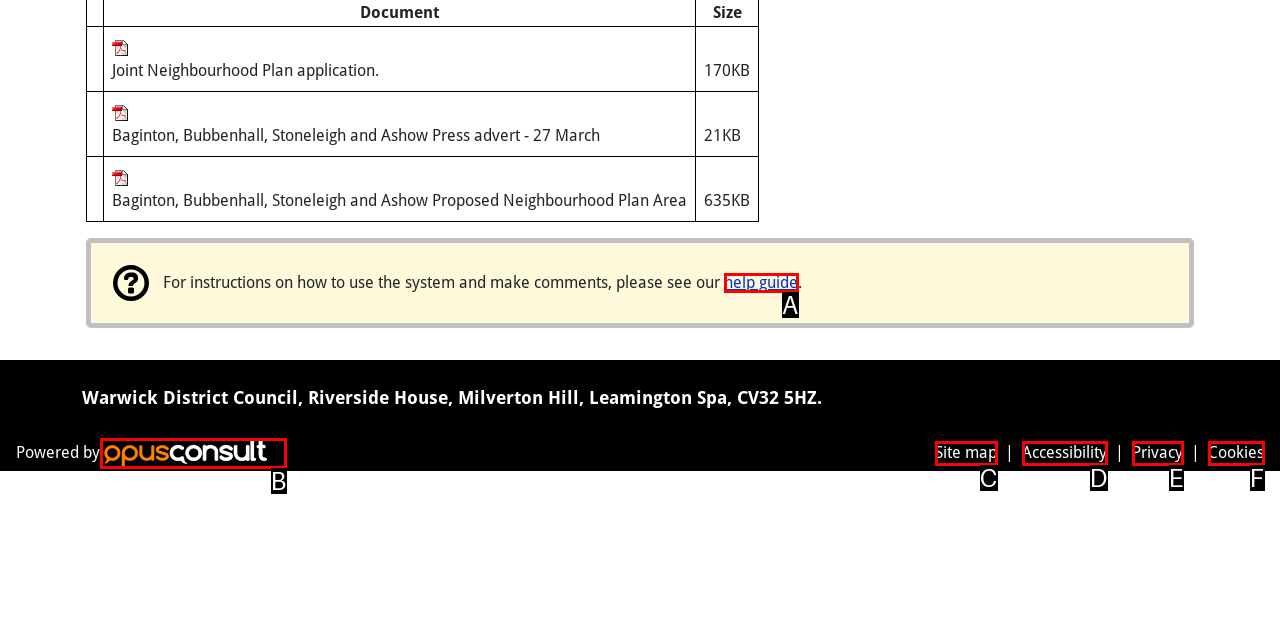Identify the HTML element that best fits the description: Privacy. Respond with the letter of the corresponding element.

E